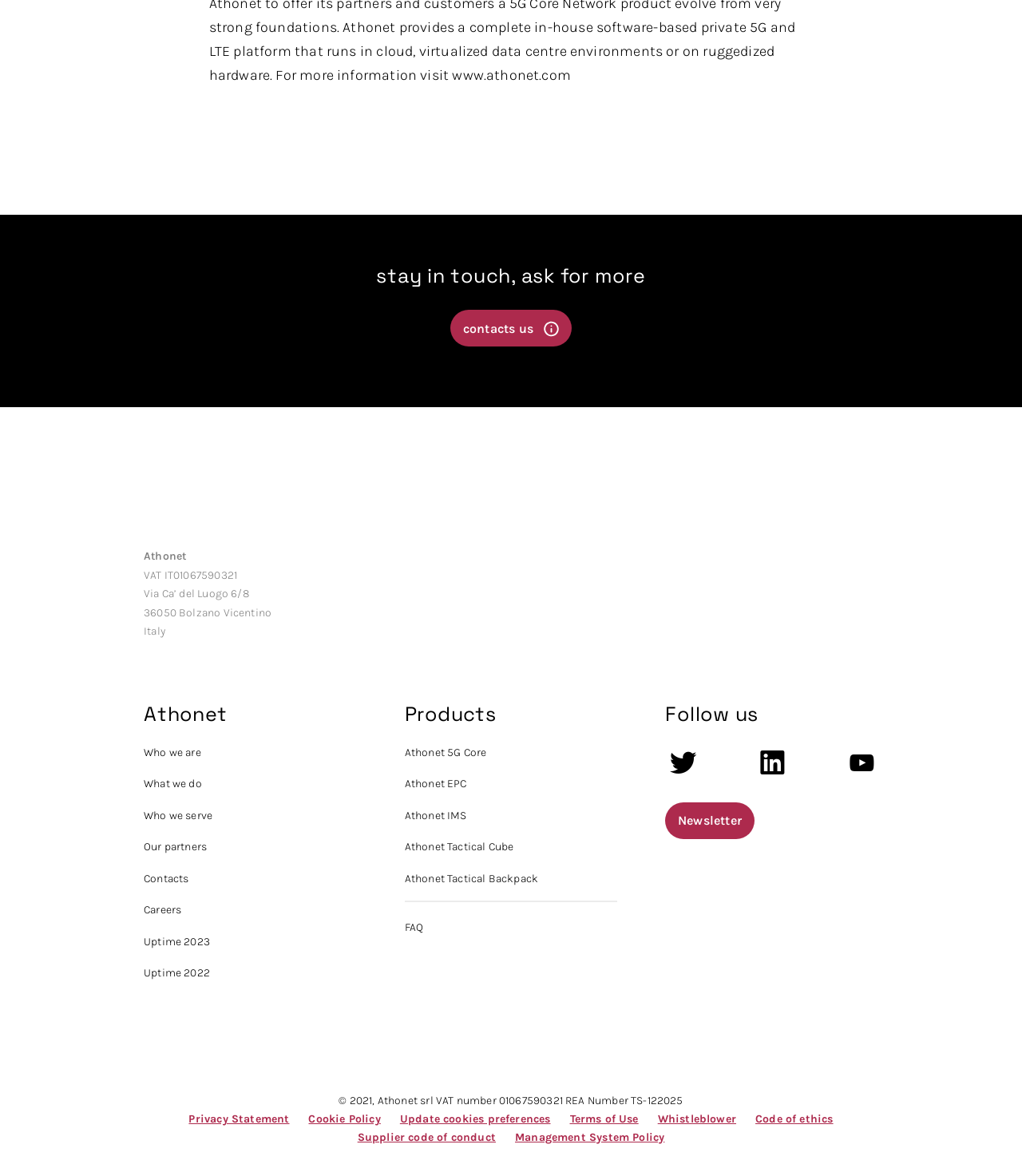Find the bounding box coordinates of the element to click in order to complete the given instruction: "follow on social media."

[0.651, 0.637, 0.684, 0.661]